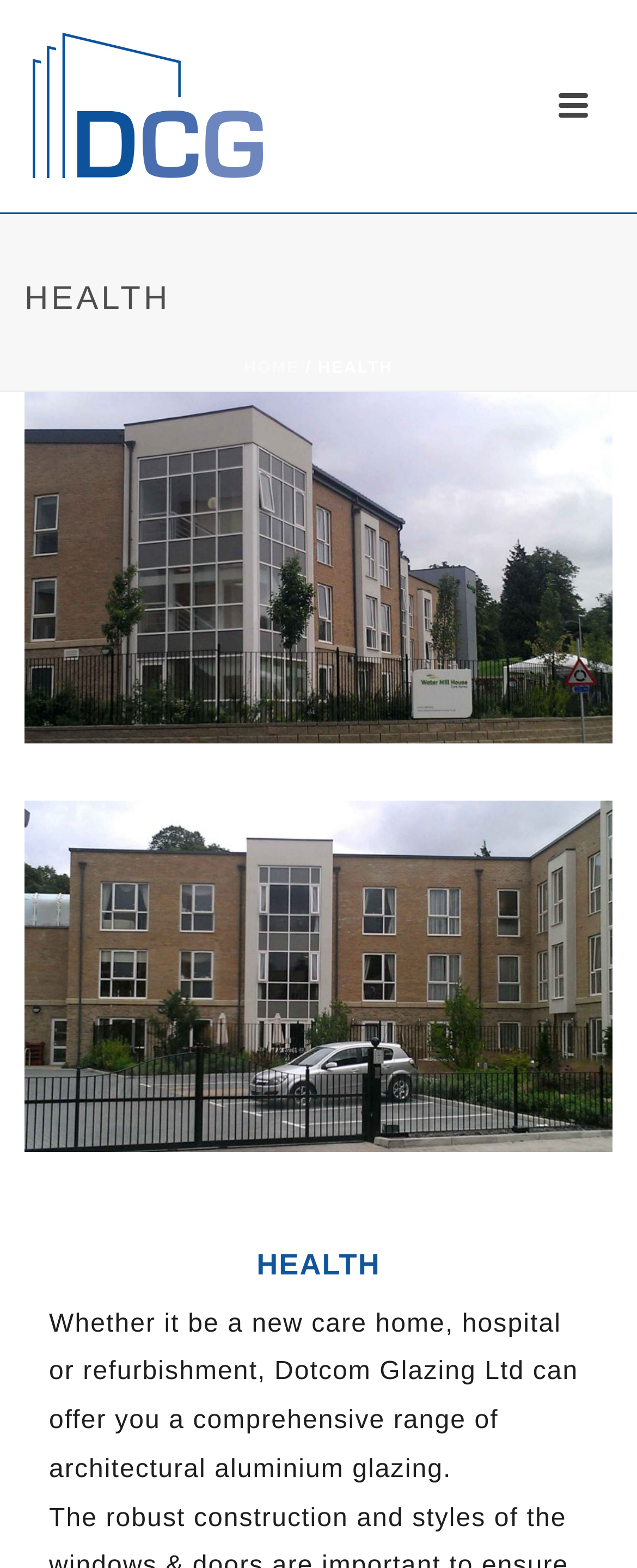Please provide the bounding box coordinate of the region that matches the element description: Home. Coordinates should be in the format (top-left x, top-left y, bottom-right x, bottom-right y) and all values should be between 0 and 1.

[0.383, 0.229, 0.47, 0.241]